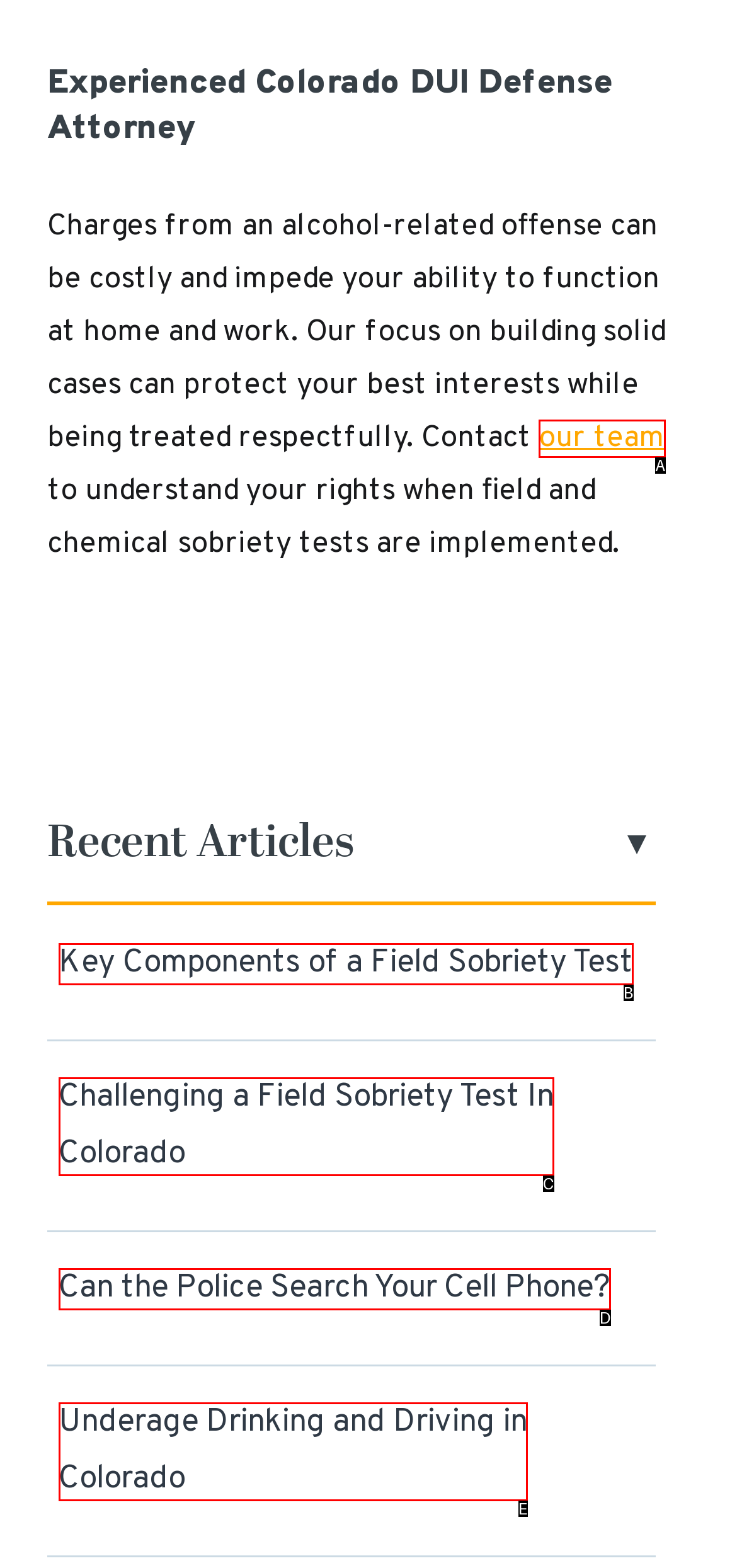Match the HTML element to the description: our team. Respond with the letter of the correct option directly.

A